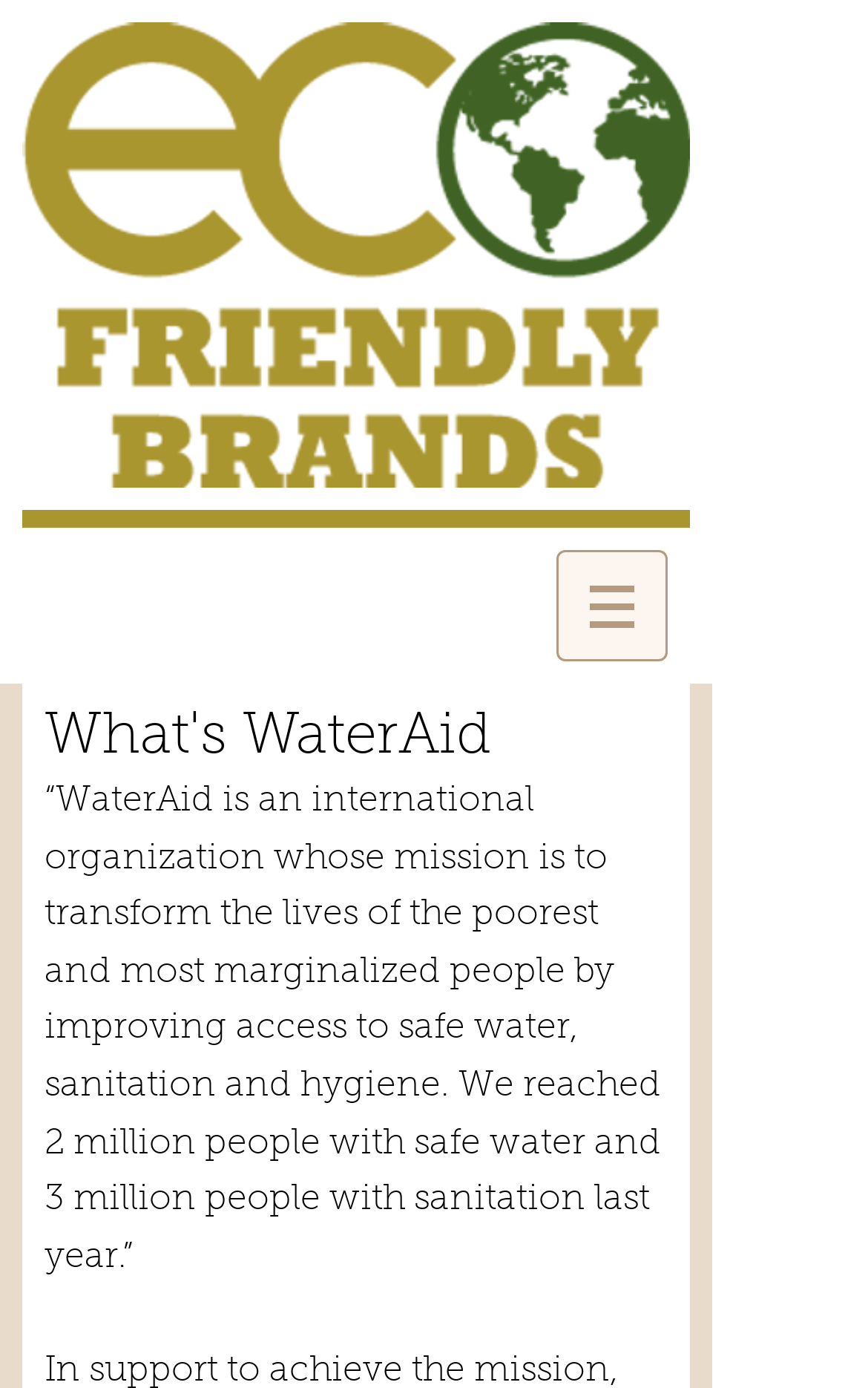What is the purpose of the button with an image?
Using the image provided, answer with just one word or phrase.

Menu